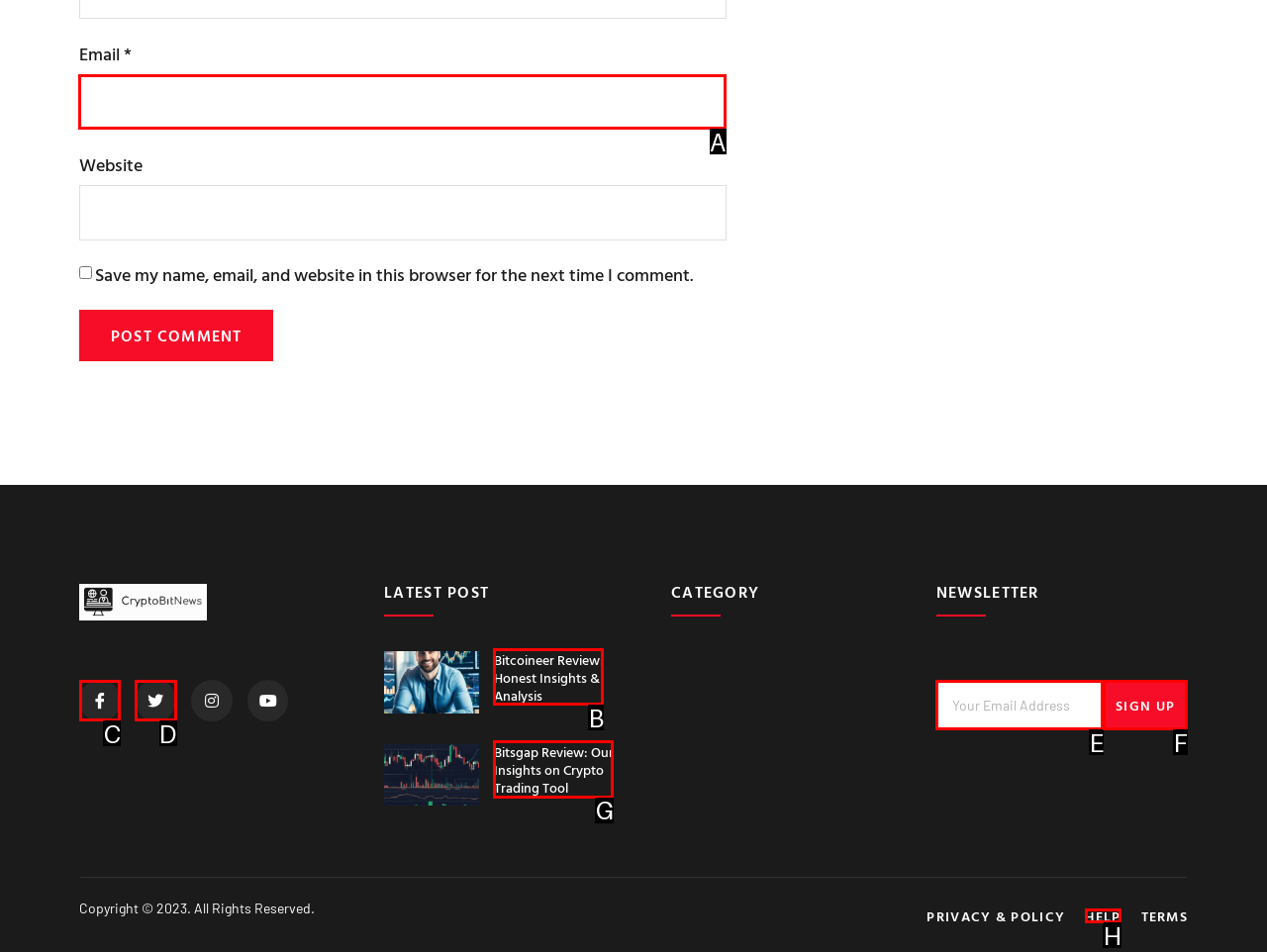Identify the letter of the UI element needed to carry out the task: Enter email address
Reply with the letter of the chosen option.

A